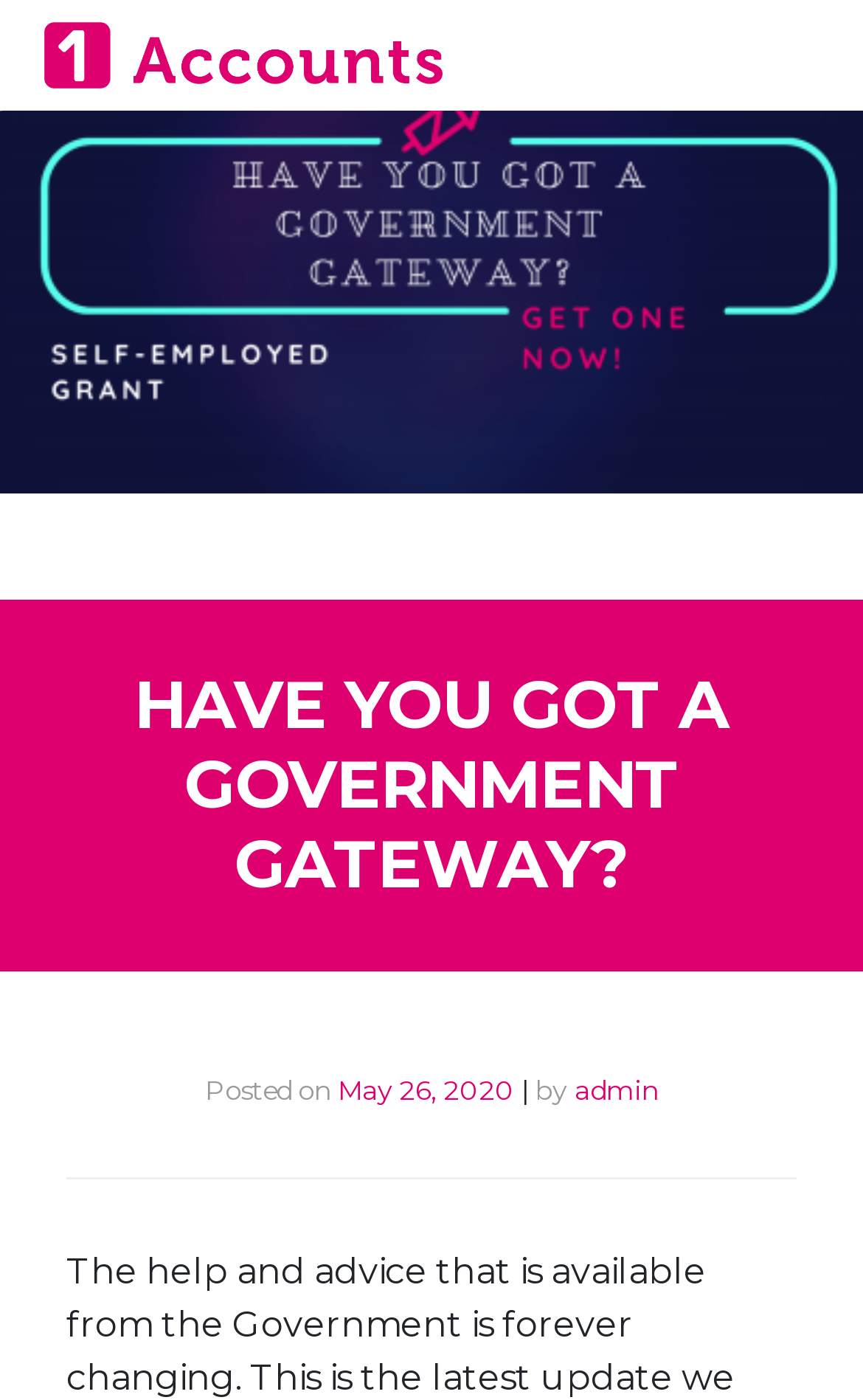Illustrate the webpage's structure and main components comprehensively.

The webpage appears to be a blog post or article discussing the self-employed grant and its application process. At the top of the page, there is a large image that spans the entire width of the page, taking up about a third of the screen. Below the image, there is a prominent heading that reads "HAVE YOU GOT A GOVERNMENT GATEWAY?" in a large font size.

Underneath the heading, there is a section that displays the post's metadata, including the date "May 26, 2020" and the author "admin". The date and author information are separated by a vertical bar symbol.

In the top-left corner of the page, there is a smaller image and a link to "1Accounts", which appears to be the website's logo or branding. The link is positioned near the top of the page, above the main heading.

The overall layout of the page suggests that the main content of the article will be presented below the heading and metadata section, although the exact content is not specified in the provided accessibility tree.